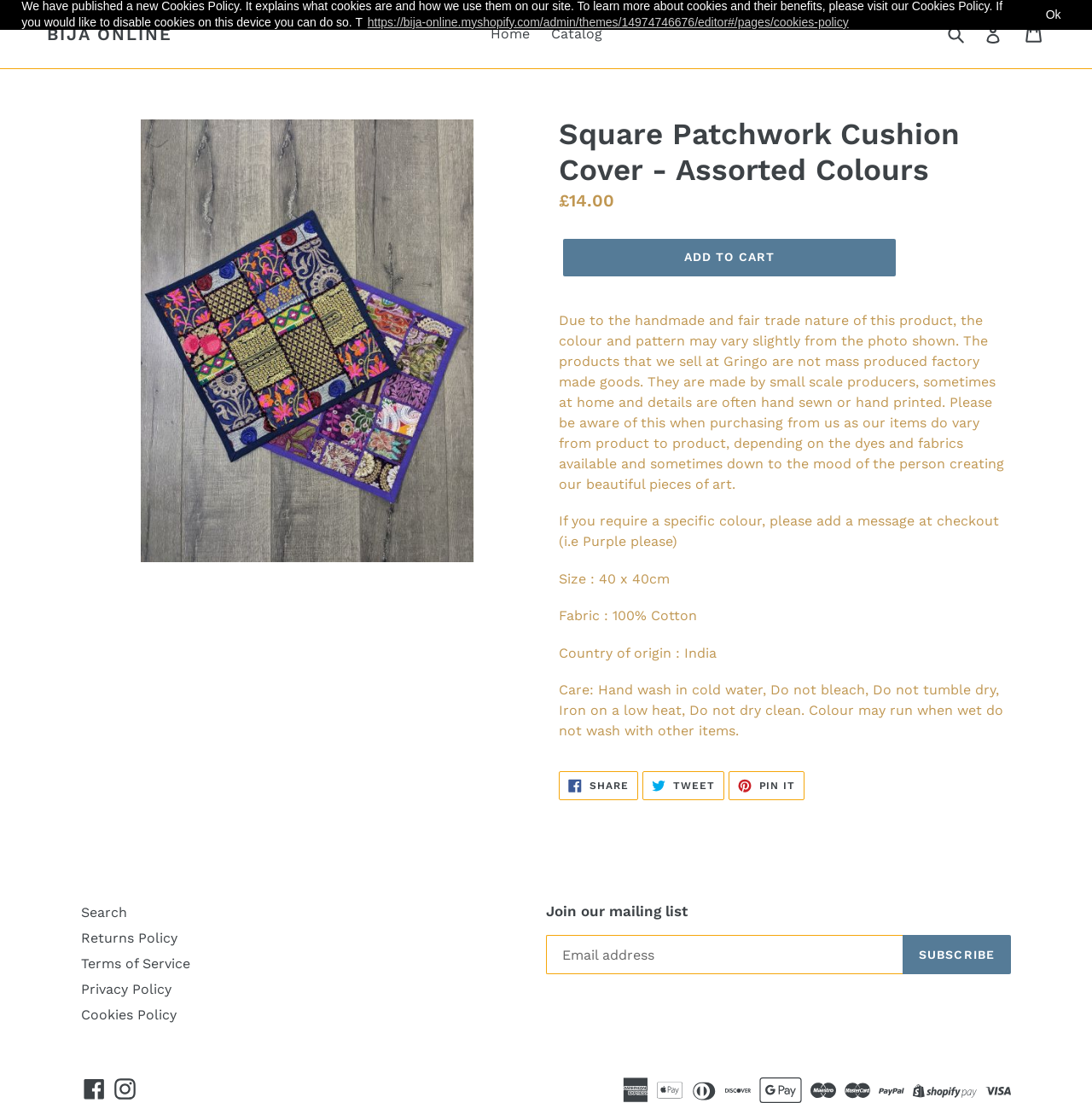Bounding box coordinates should be in the format (top-left x, top-left y, bottom-right x, bottom-right y) and all values should be floating point numbers between 0 and 1. Determine the bounding box coordinate for the UI element described as: Listings

None